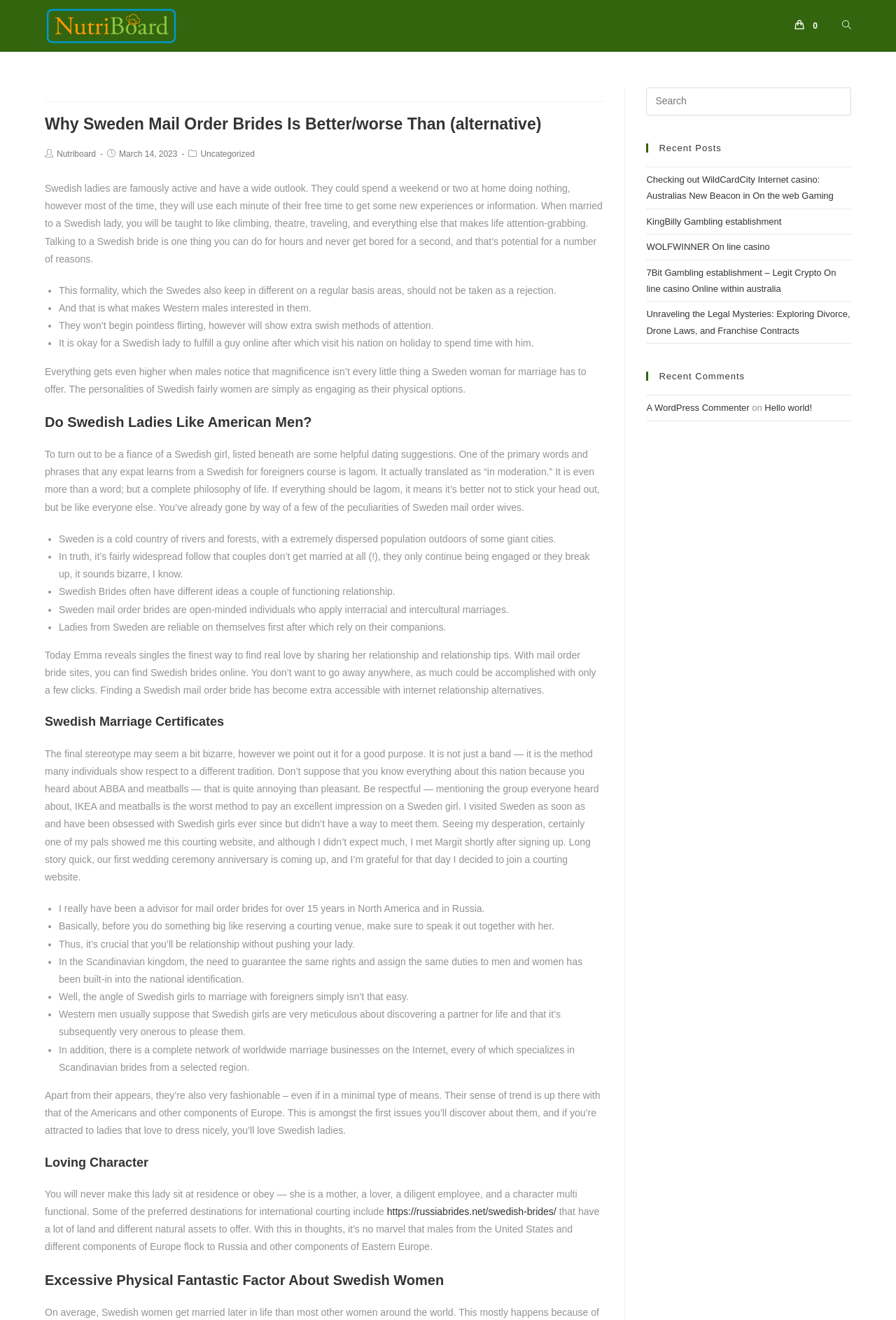With reference to the image, please provide a detailed answer to the following question: What is the attitude of Swedish girls towards marriage with foreigners?

The article mentions that 'the attitude of Swedish girls to marriage with foreigners simply isn’t that easy', which suggests that it may not be straightforward or simple for foreigners to marry Swedish girls.